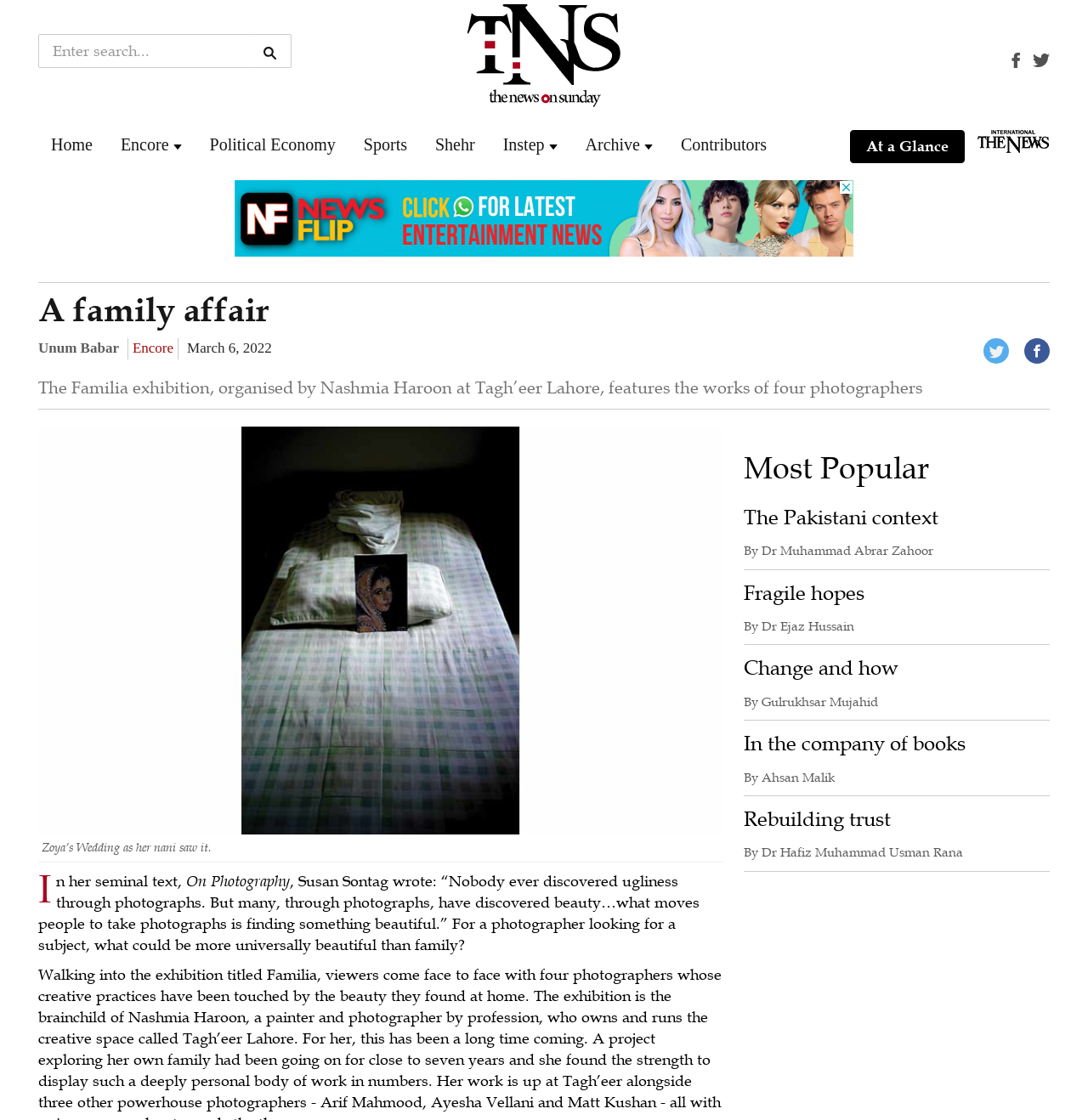What is the name of the person who wrote 'On Photography'?
Using the image, give a concise answer in the form of a single word or short phrase.

Susan Sontag